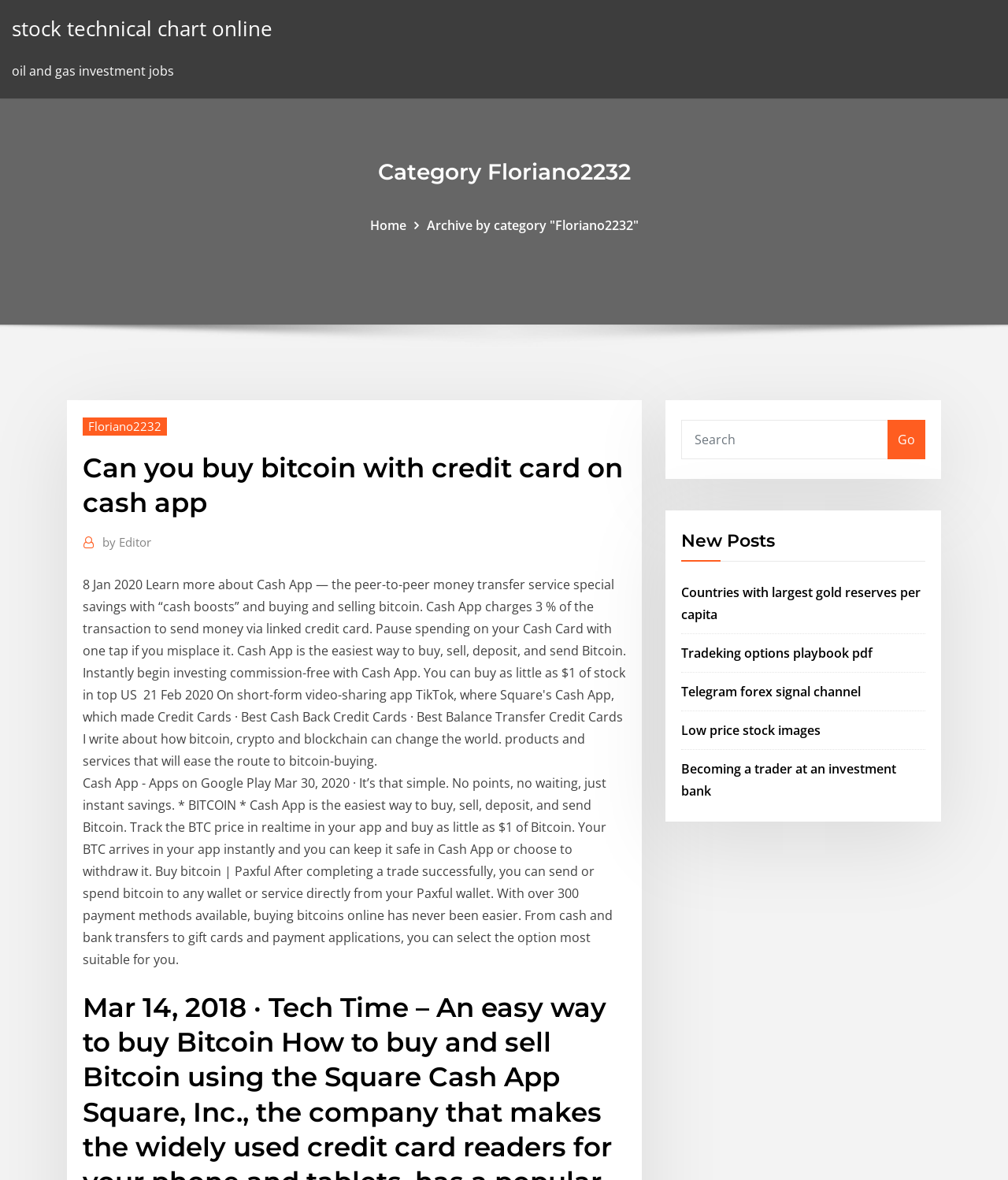Identify the bounding box of the HTML element described as: "by Editor".

[0.102, 0.451, 0.15, 0.468]